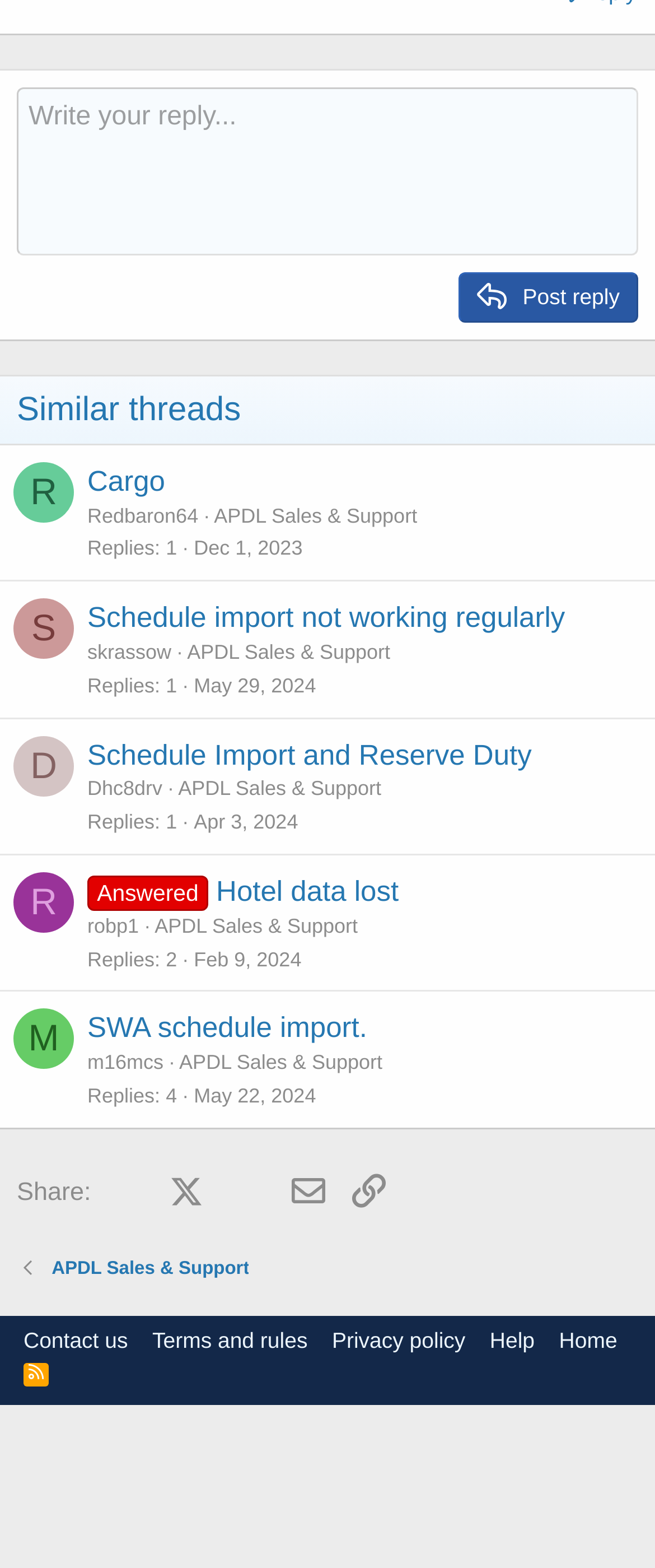Determine the bounding box coordinates for the region that must be clicked to execute the following instruction: "Share on Facebook".

[0.147, 0.741, 0.236, 0.777]